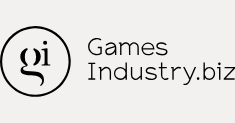Answer the question below using just one word or a short phrase: 
What is the shape of the emblem?

Circular